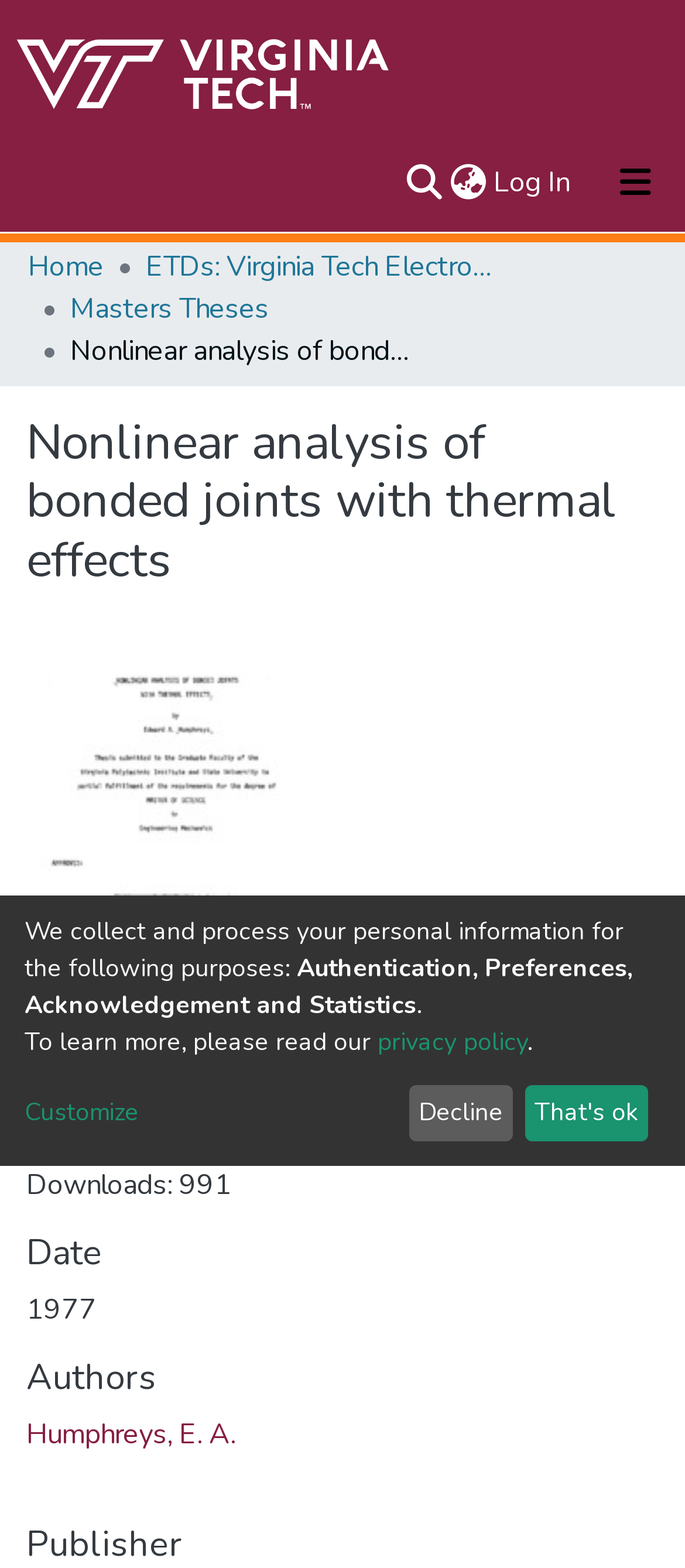Respond to the question below with a single word or phrase:
What is the file format of the downloadable file?

PDF